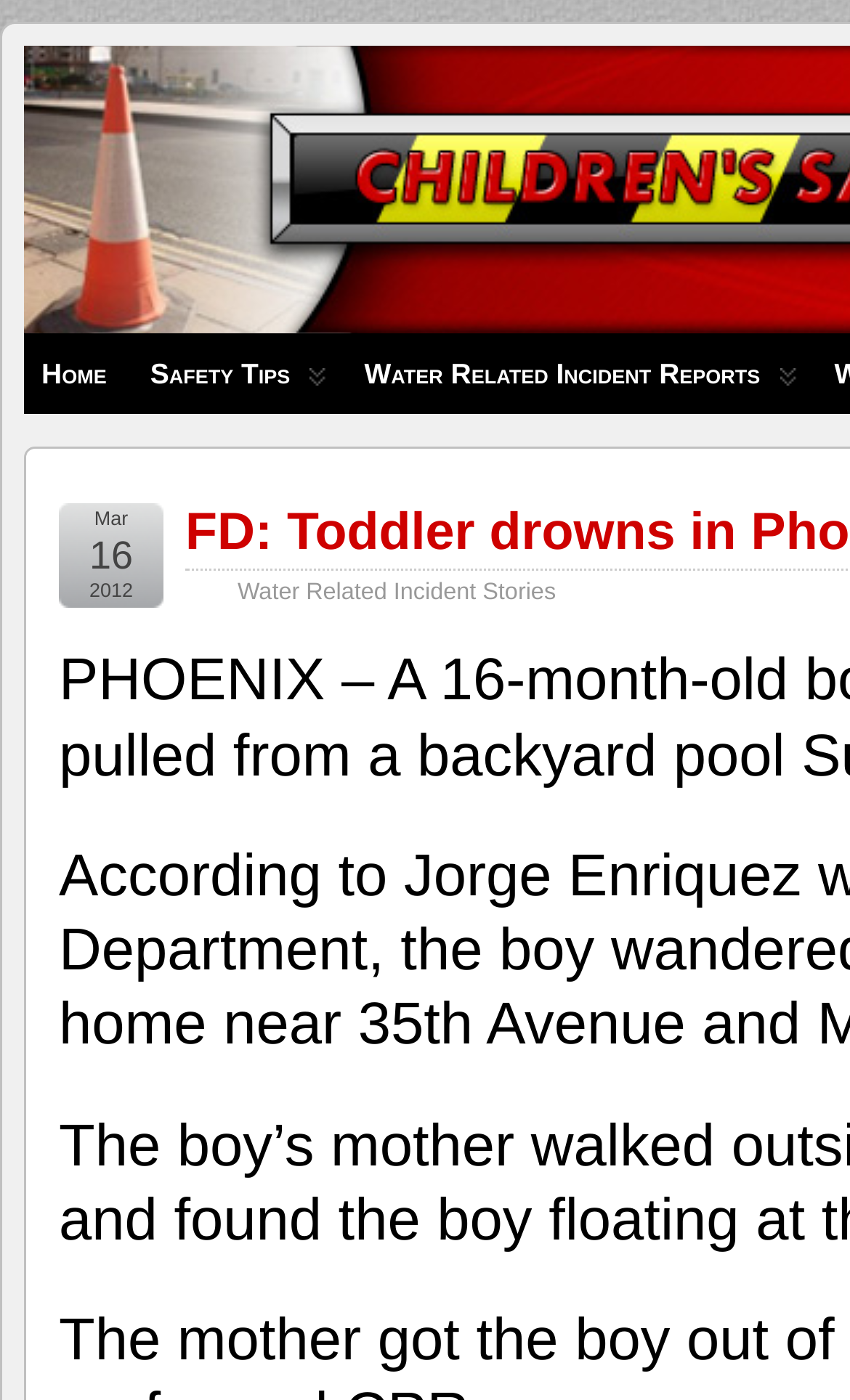Use the details in the image to answer the question thoroughly: 
What is the topic of the current news article?

Based on the root element 'FD: Toddler drowns in Phoenix pool - Children's Safety Zone', it is clear that the current news article is about a toddler drowning incident in Phoenix.